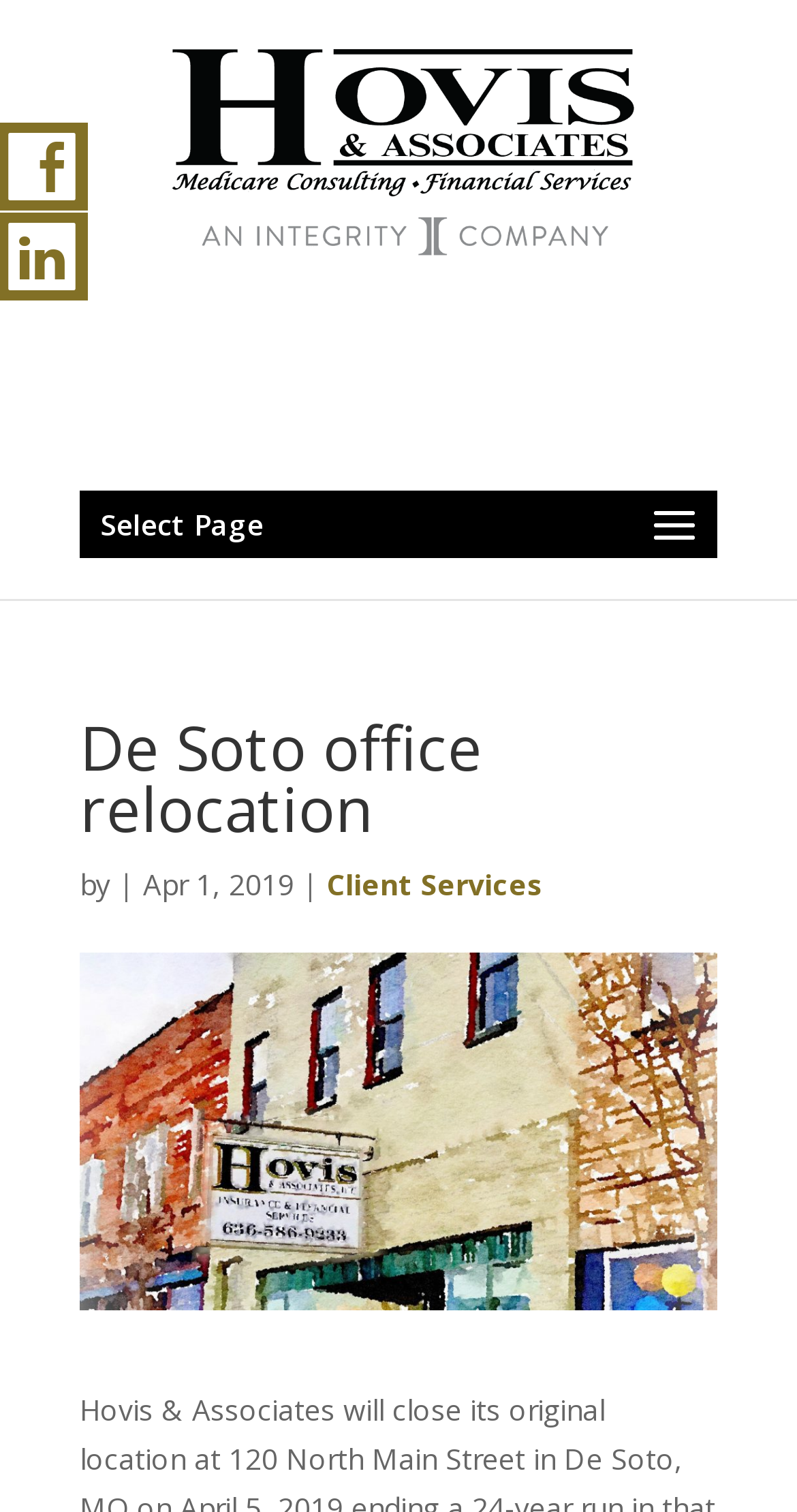Consider the image and give a detailed and elaborate answer to the question: 
What is the relationship between Hovis and Associates and the page topic?

The relationship between Hovis and Associates and the page topic can be inferred from the context of the page. The page is about the De Soto office relocation, and Hovis and Associates is likely the company making this change. This is hinted at by the company name being prominent on the page and the topic being related to an office relocation.